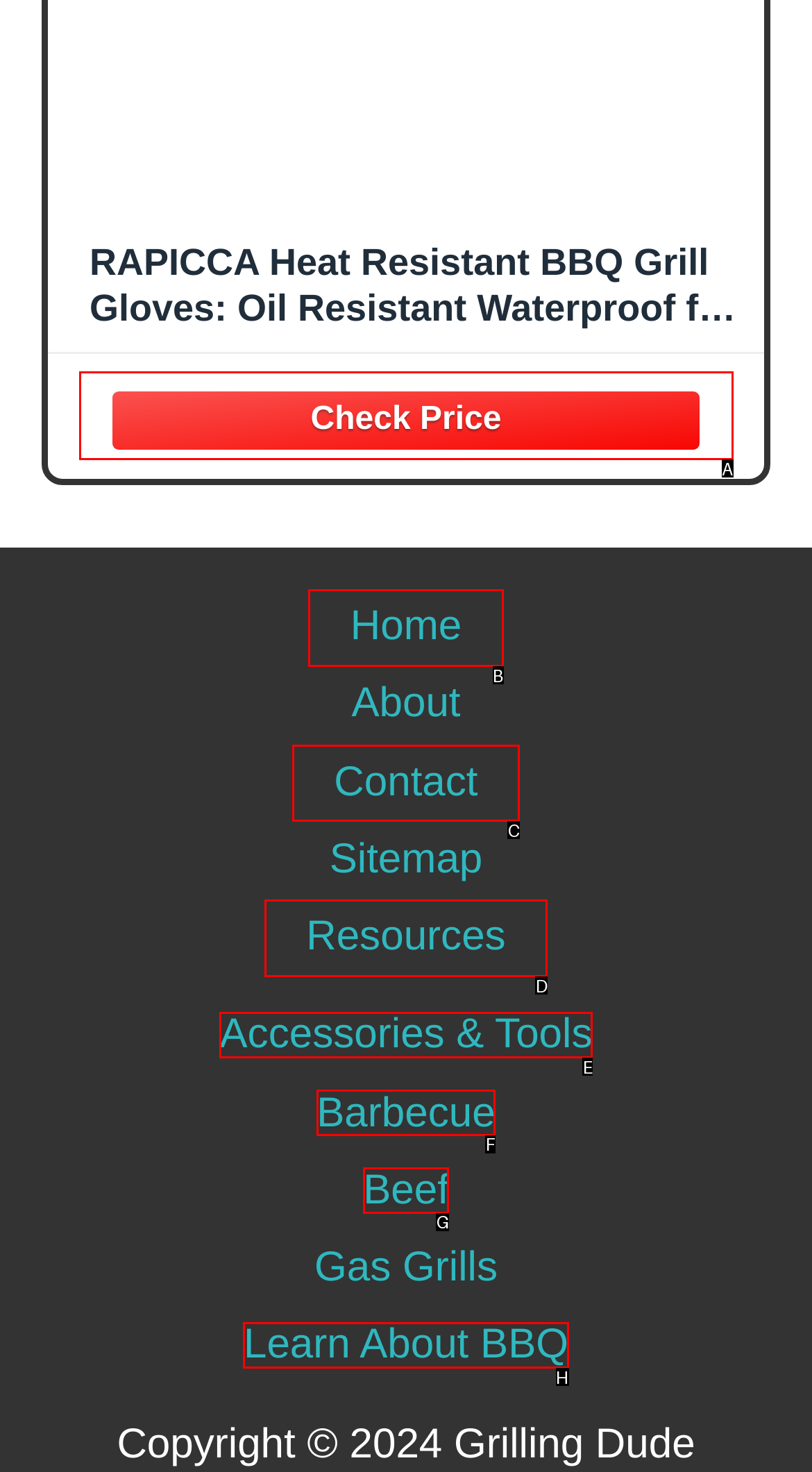Choose the letter of the option you need to click to Contact the website owner. Answer with the letter only.

C